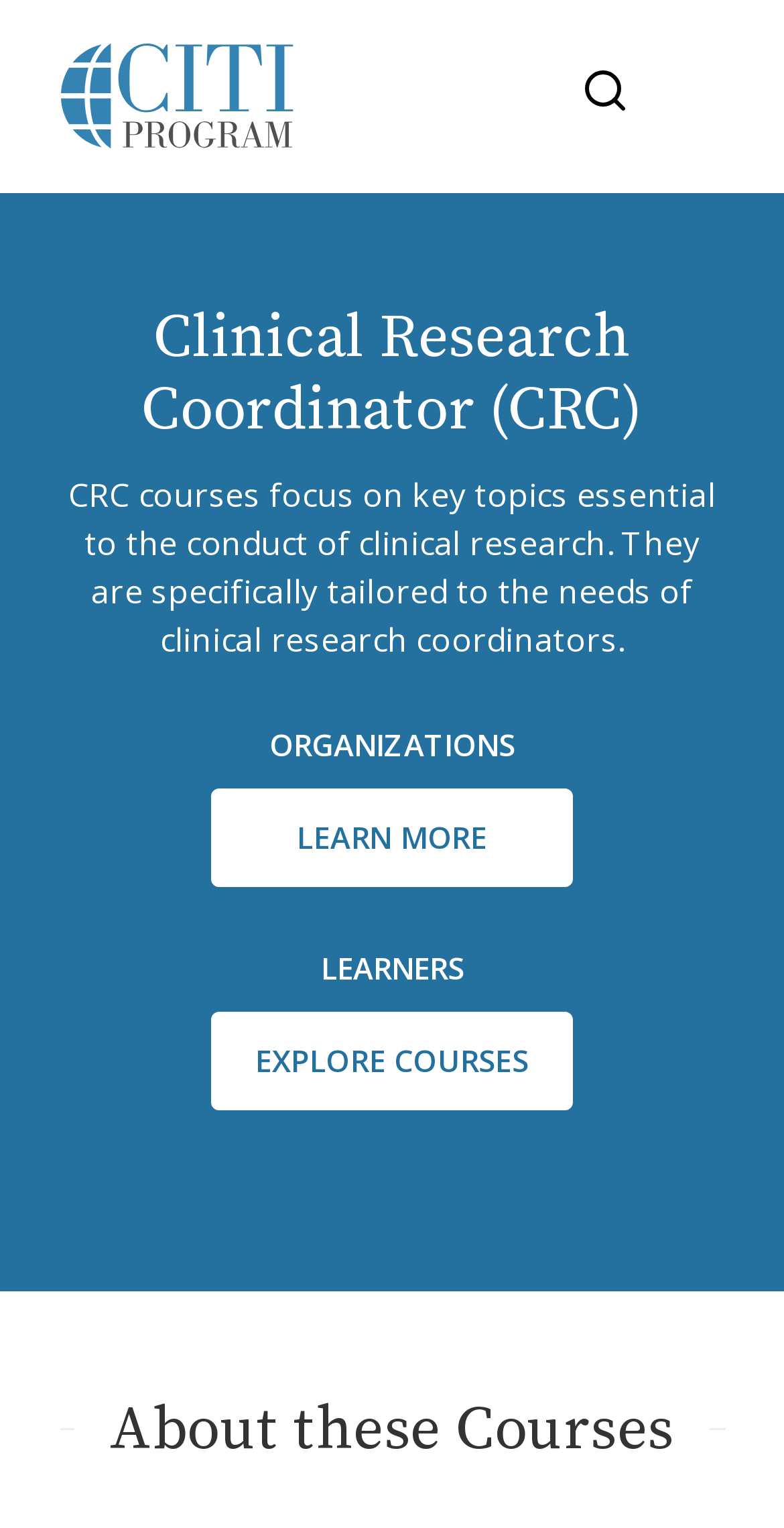Provide your answer in one word or a succinct phrase for the question: 
How many horizontal separators are there?

2